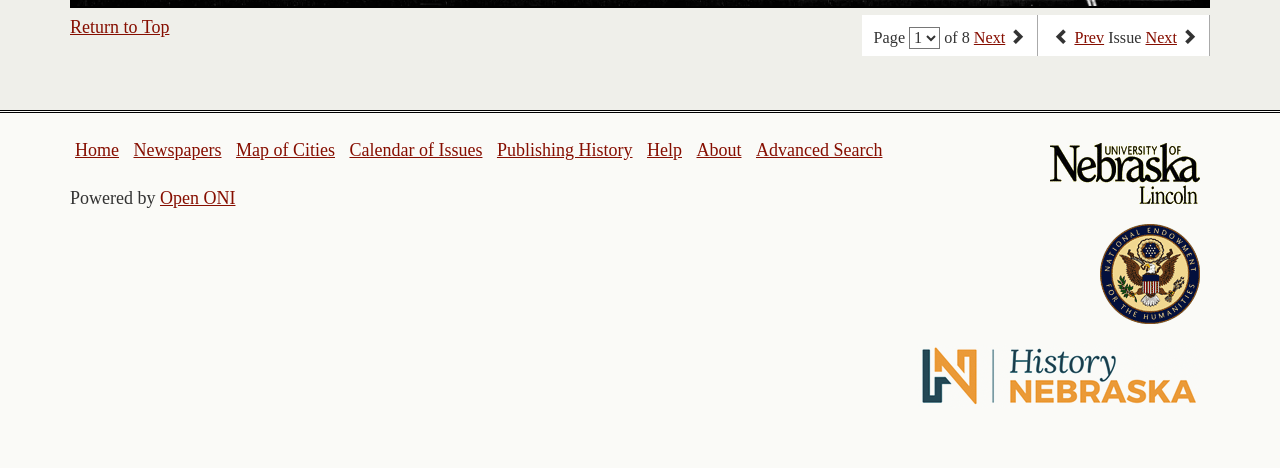How many pages are there in total?
From the screenshot, provide a brief answer in one word or phrase.

8